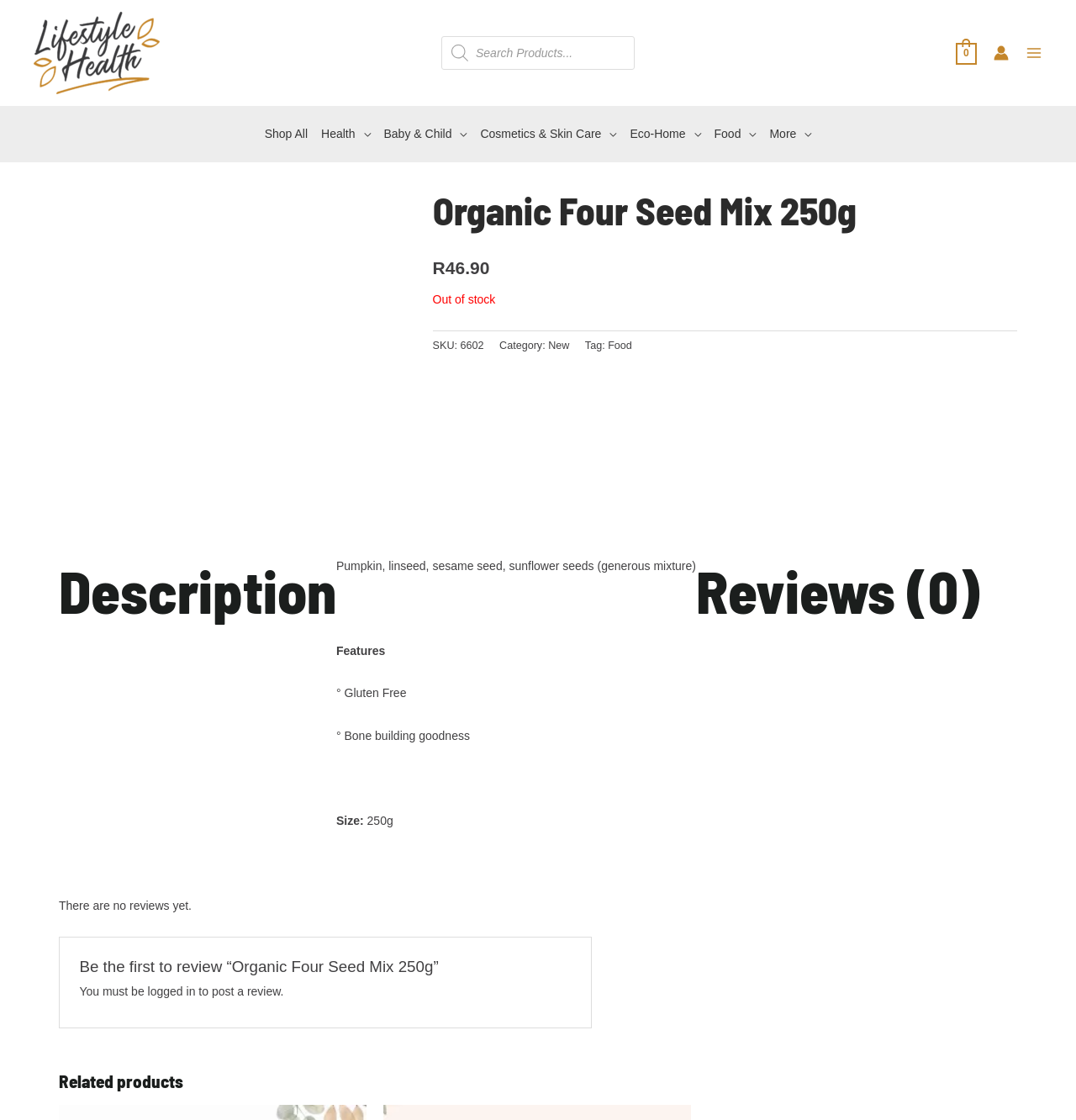Specify the bounding box coordinates of the area to click in order to execute this command: 'Read product description'. The coordinates should consist of four float numbers ranging from 0 to 1, and should be formatted as [left, top, right, bottom].

[0.312, 0.499, 0.647, 0.511]